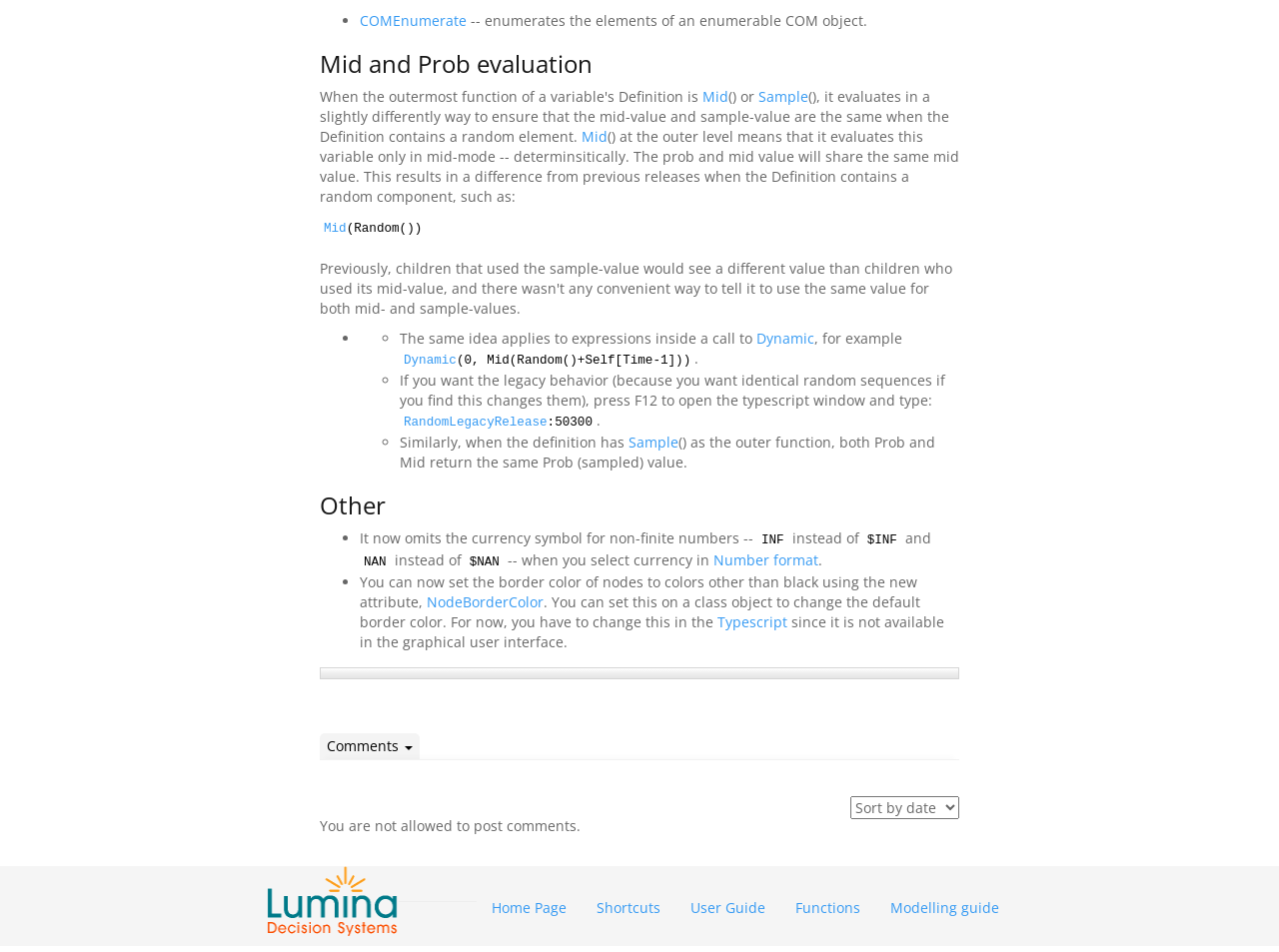Given the element description, predict the bounding box coordinates in the format (top-left x, top-left y, bottom-right x, bottom-right y), using floating point numbers between 0 and 1: Sample

[0.491, 0.454, 0.53, 0.474]